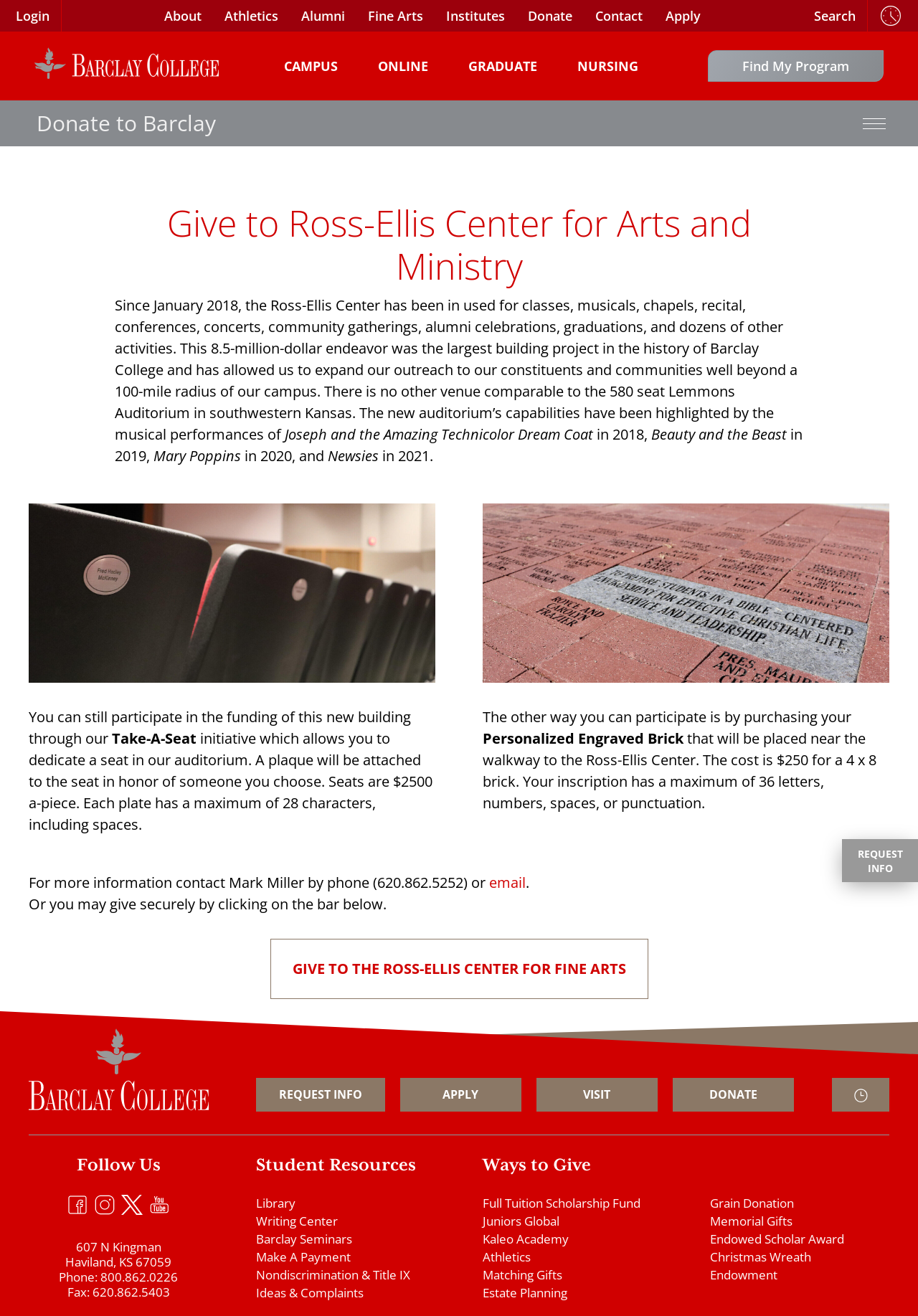From the details in the image, provide a thorough response to the question: What is the name of the auditorium in the Ross-Ellis Center?

I found the answer by reading the text 'There is no other venue comparable to the 580 seat Lemmons Auditorium in southwestern Kansas.' which is located in the section describing the Ross-Ellis Center.